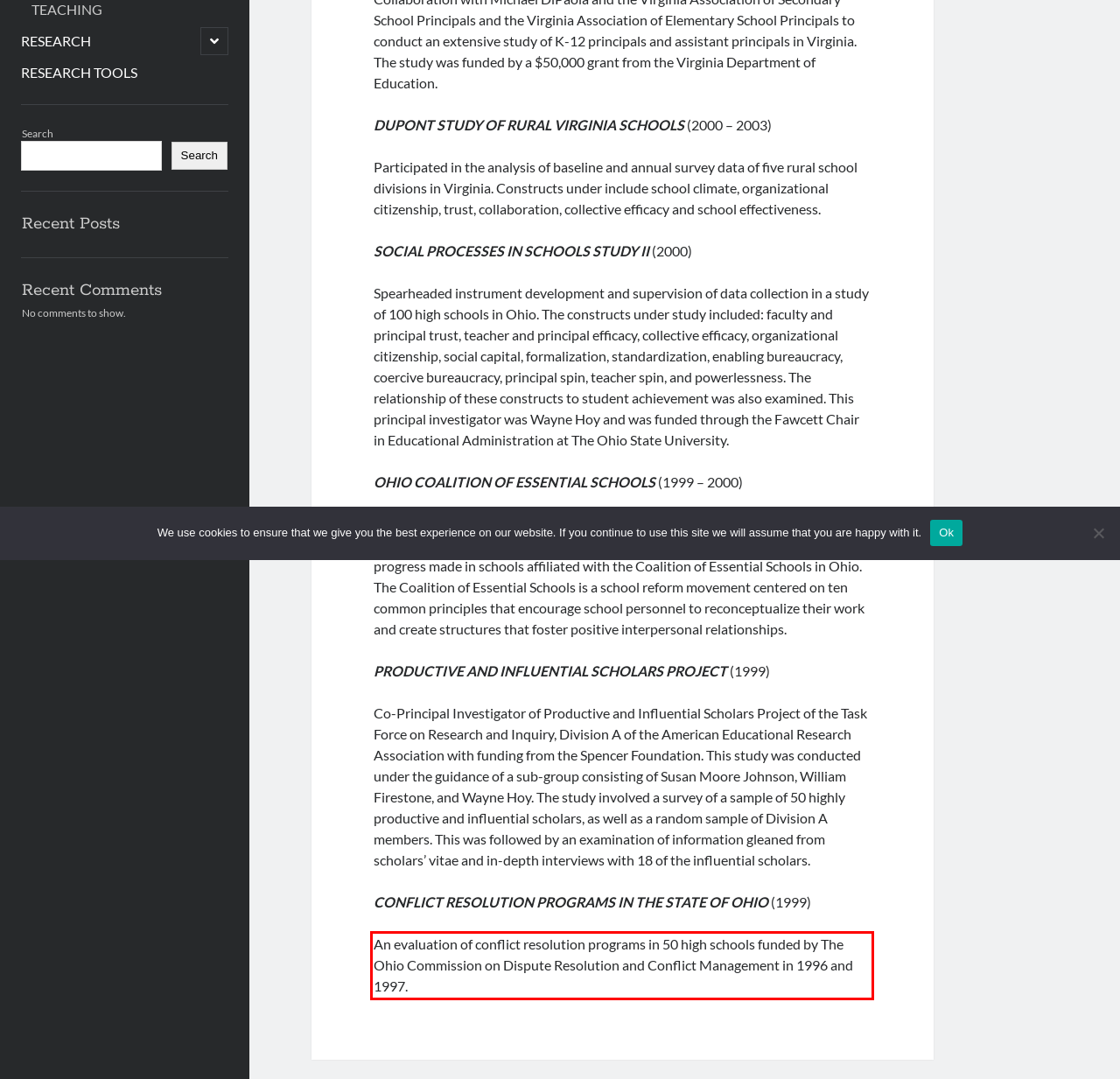Within the screenshot of the webpage, locate the red bounding box and use OCR to identify and provide the text content inside it.

An evaluation of conflict resolution programs in 50 high schools funded by The Ohio Commission on Dispute Resolution and Conflict Management in 1996 and 1997.